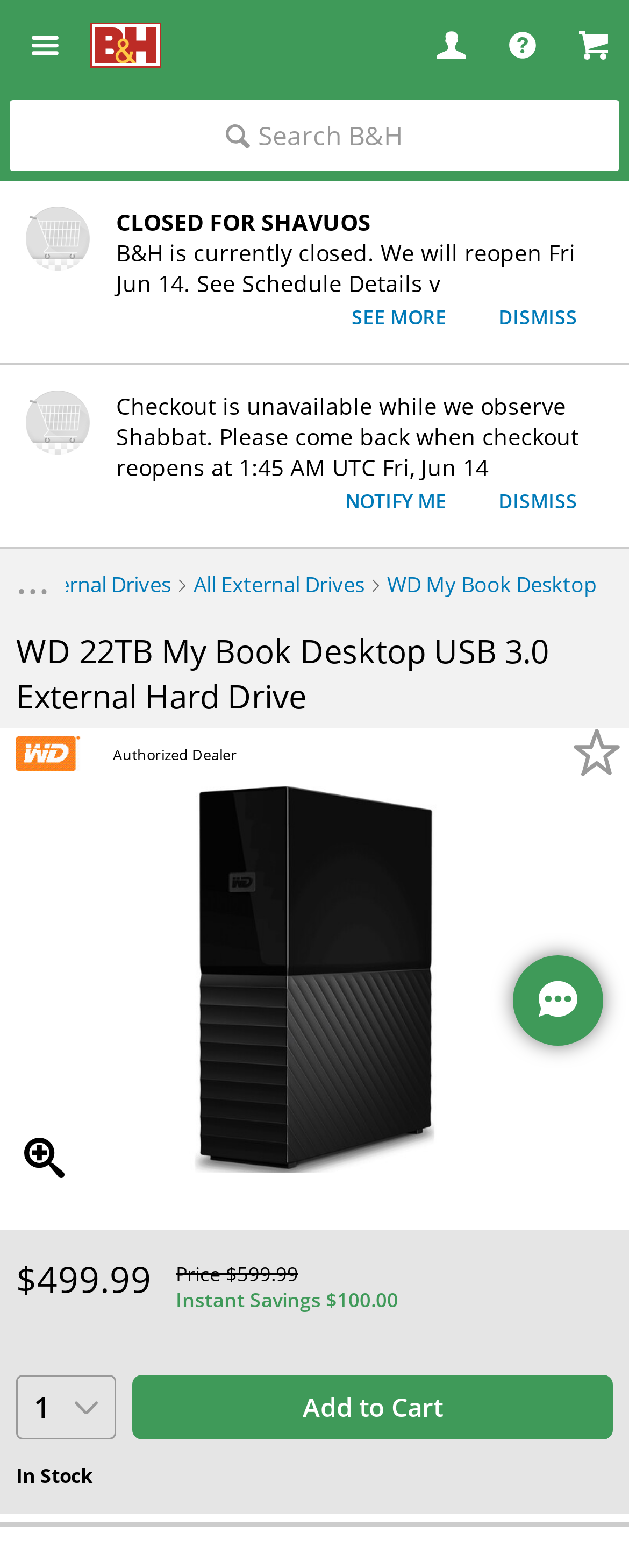Please identify the bounding box coordinates of the element on the webpage that should be clicked to follow this instruction: "Check B&H Shopping Cart". The bounding box coordinates should be given as four float numbers between 0 and 1, formatted as [left, top, right, bottom].

[0.921, 0.02, 0.967, 0.038]